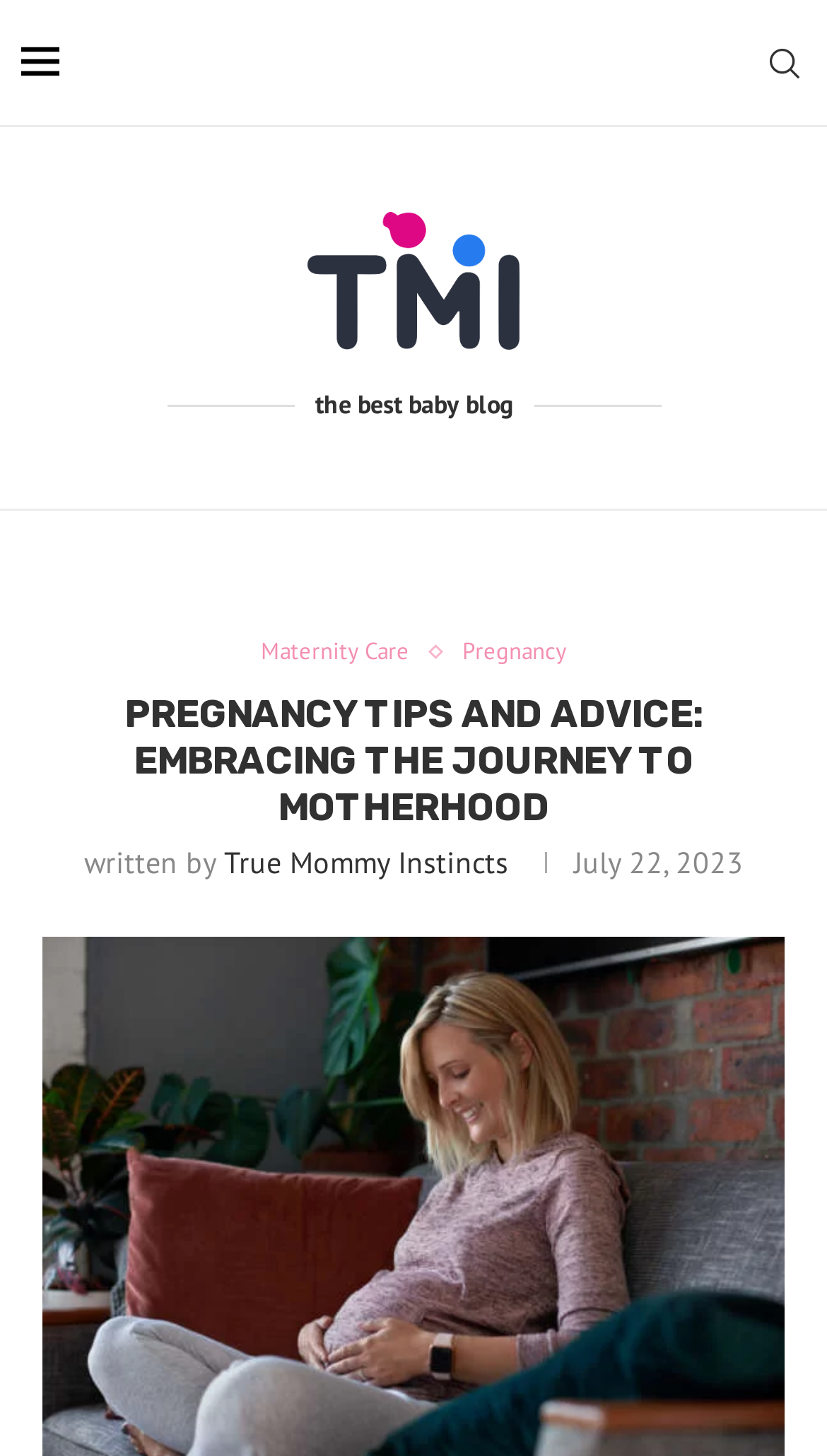Give a concise answer using one word or a phrase to the following question:
When was the article published?

July 22, 2023